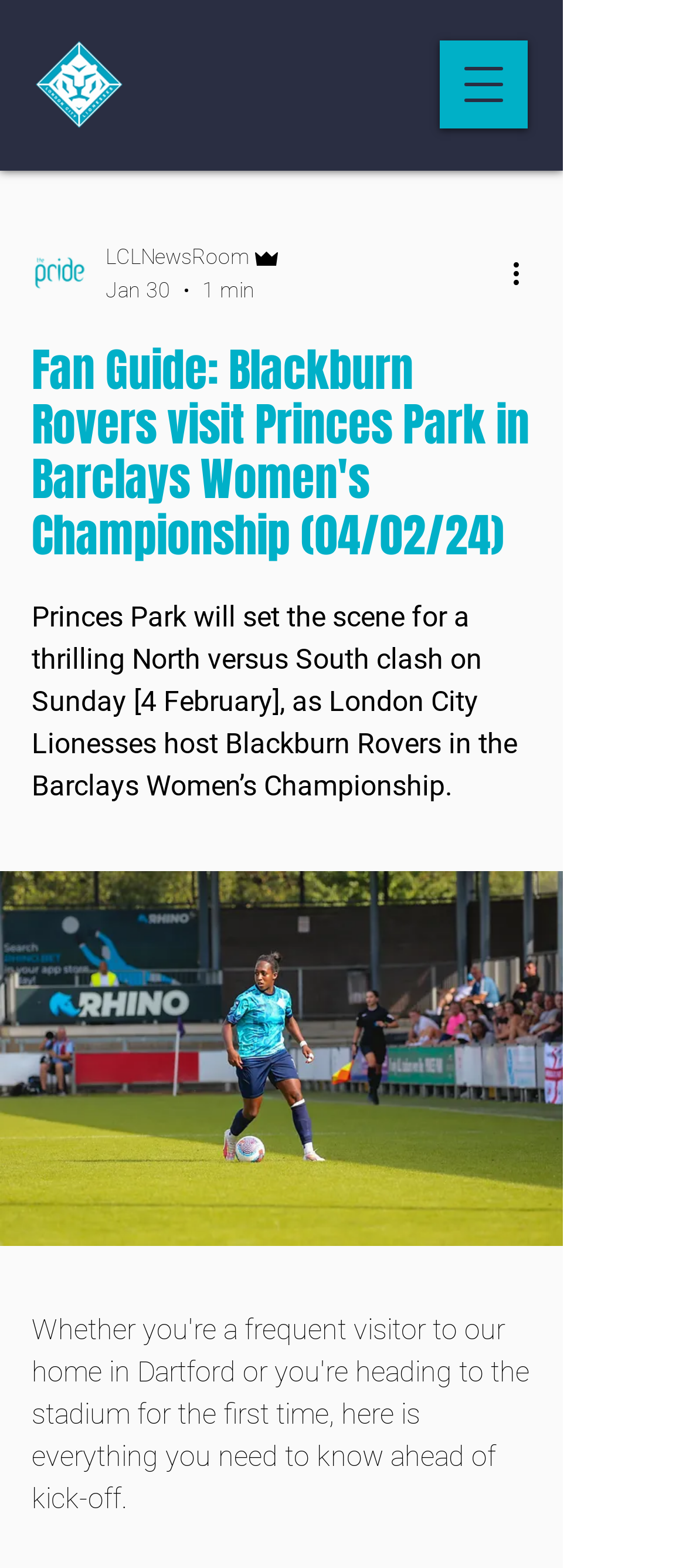What is the date of the Barclays Women's Championship match?
Respond with a short answer, either a single word or a phrase, based on the image.

4 February